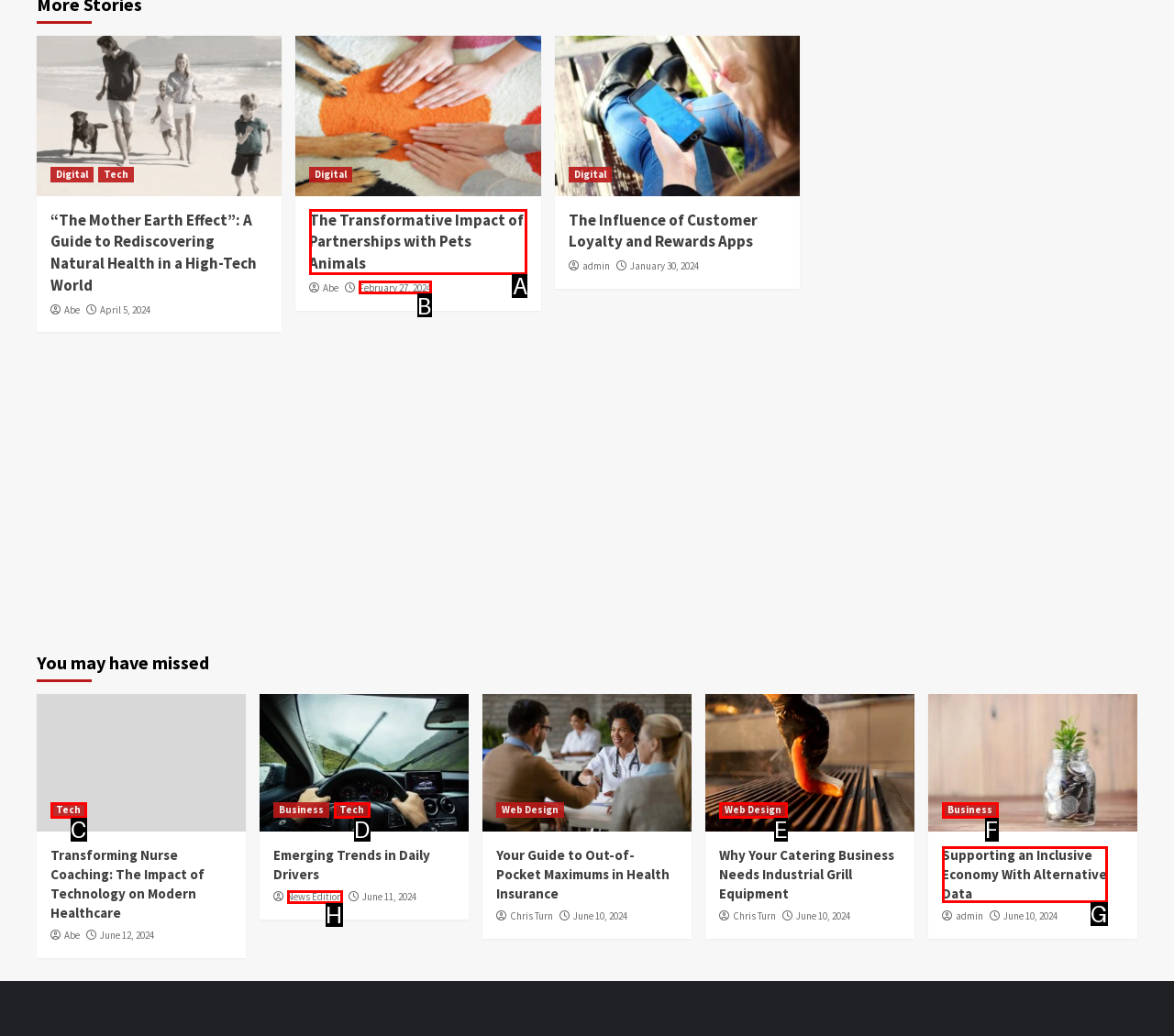Based on the task: Read about 'The Transformative Impact of Partnerships with Pets Animals', which UI element should be clicked? Answer with the letter that corresponds to the correct option from the choices given.

A